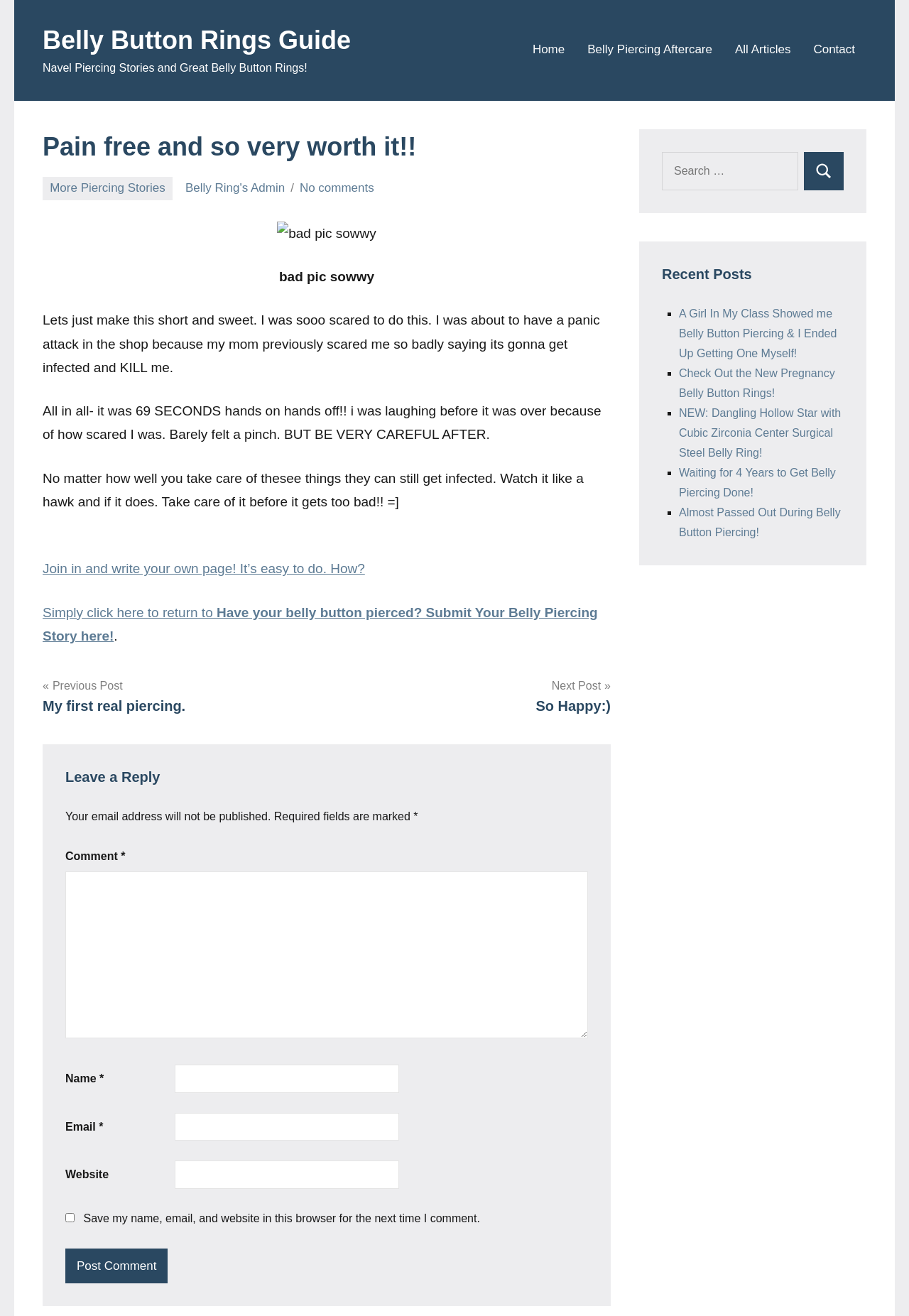What is the purpose of the textbox with the label 'Comment'?
Look at the image and respond with a one-word or short-phrase answer.

To leave a comment